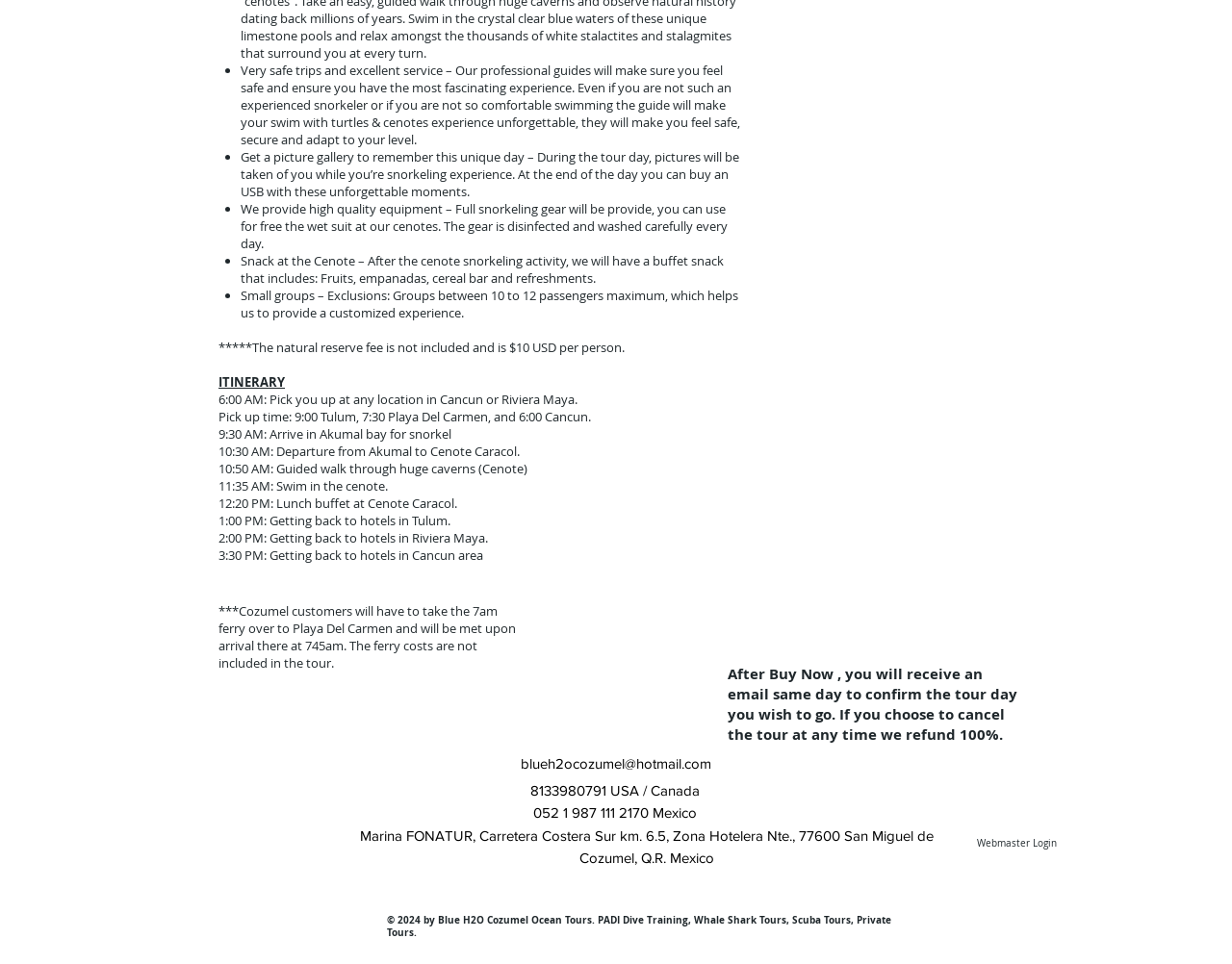Please look at the image and answer the question with a detailed explanation: What is the maximum group size for this tour?

I found this information in the text 'Small groups – Exclusions: Groups between 10 to 12 passengers maximum, which helps us to provide a customized experience.' This indicates that the tour is designed for small groups with a maximum of 10 to 12 passengers.